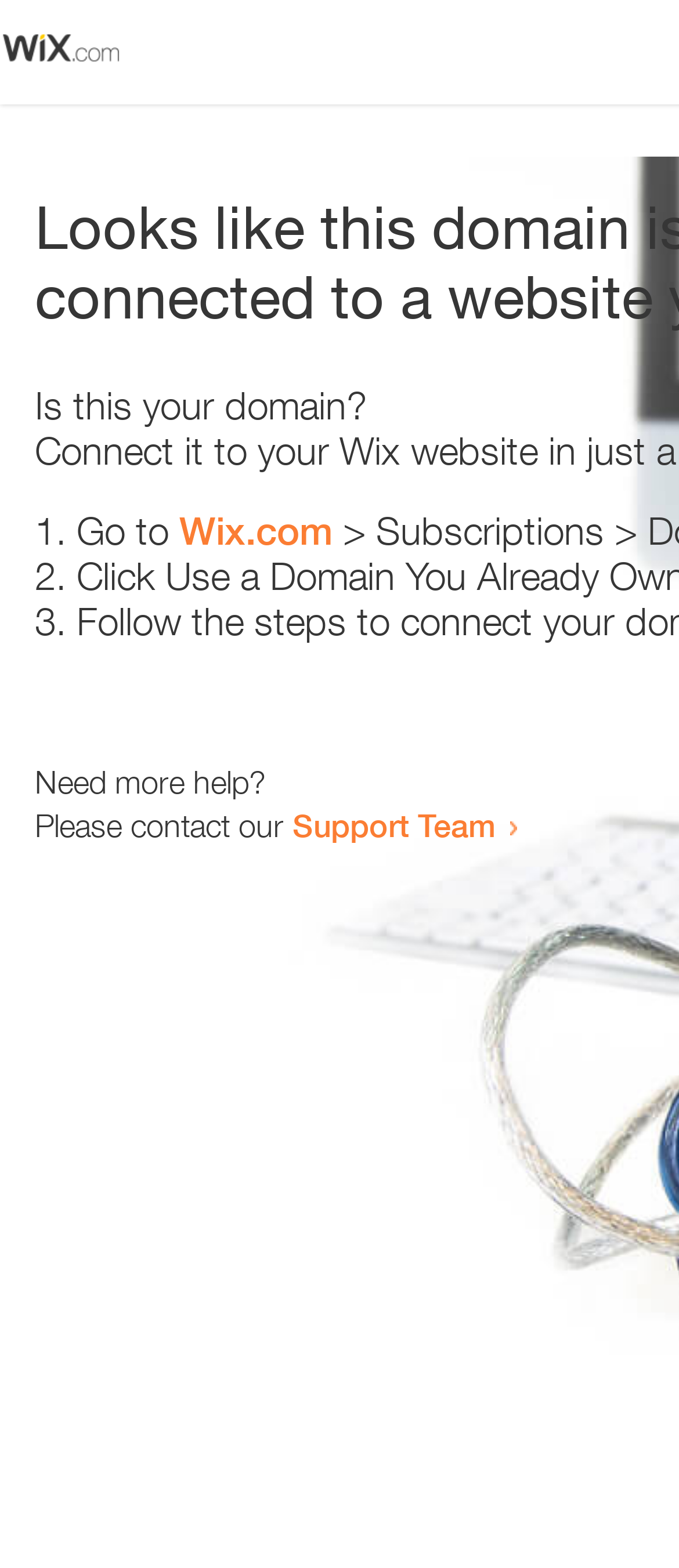Please answer the following question using a single word or phrase: 
How many list markers are present?

3